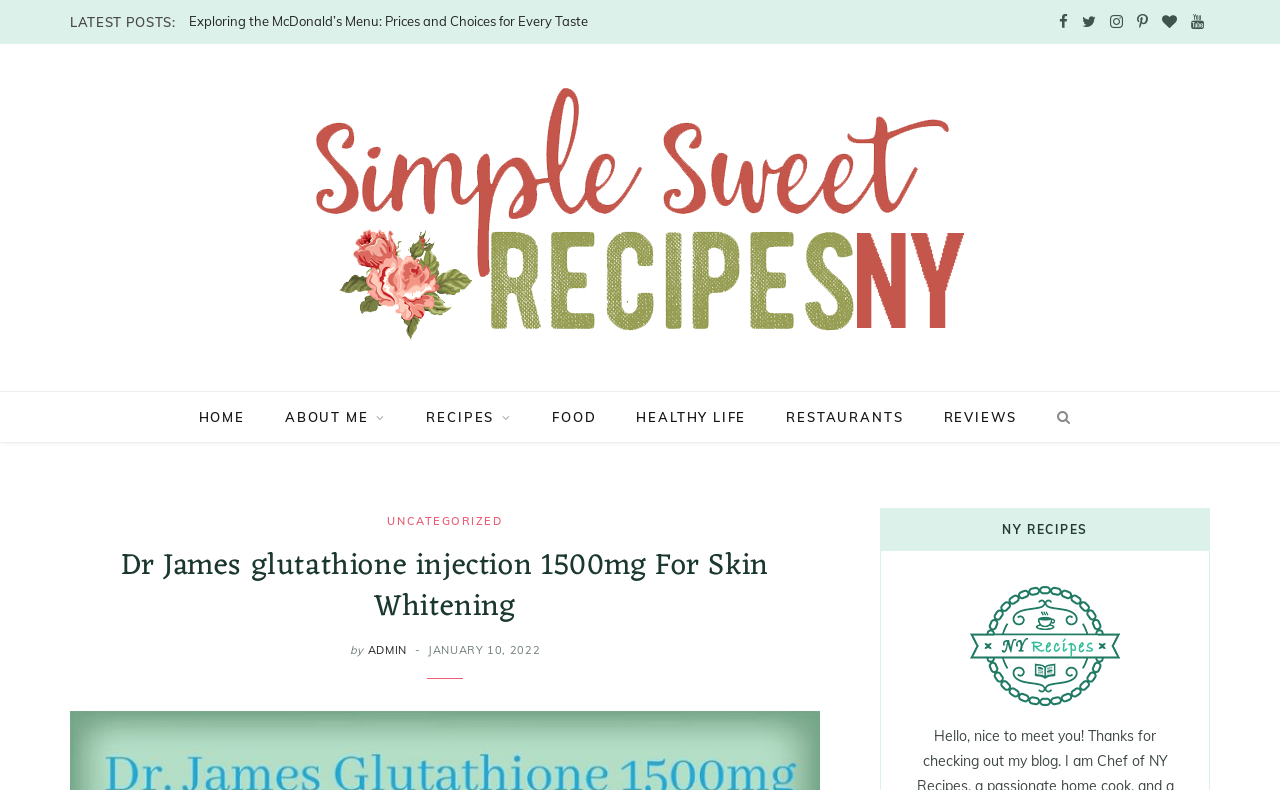Please provide a brief answer to the following inquiry using a single word or phrase:
What is the date of the post?

JANUARY 10, 2022